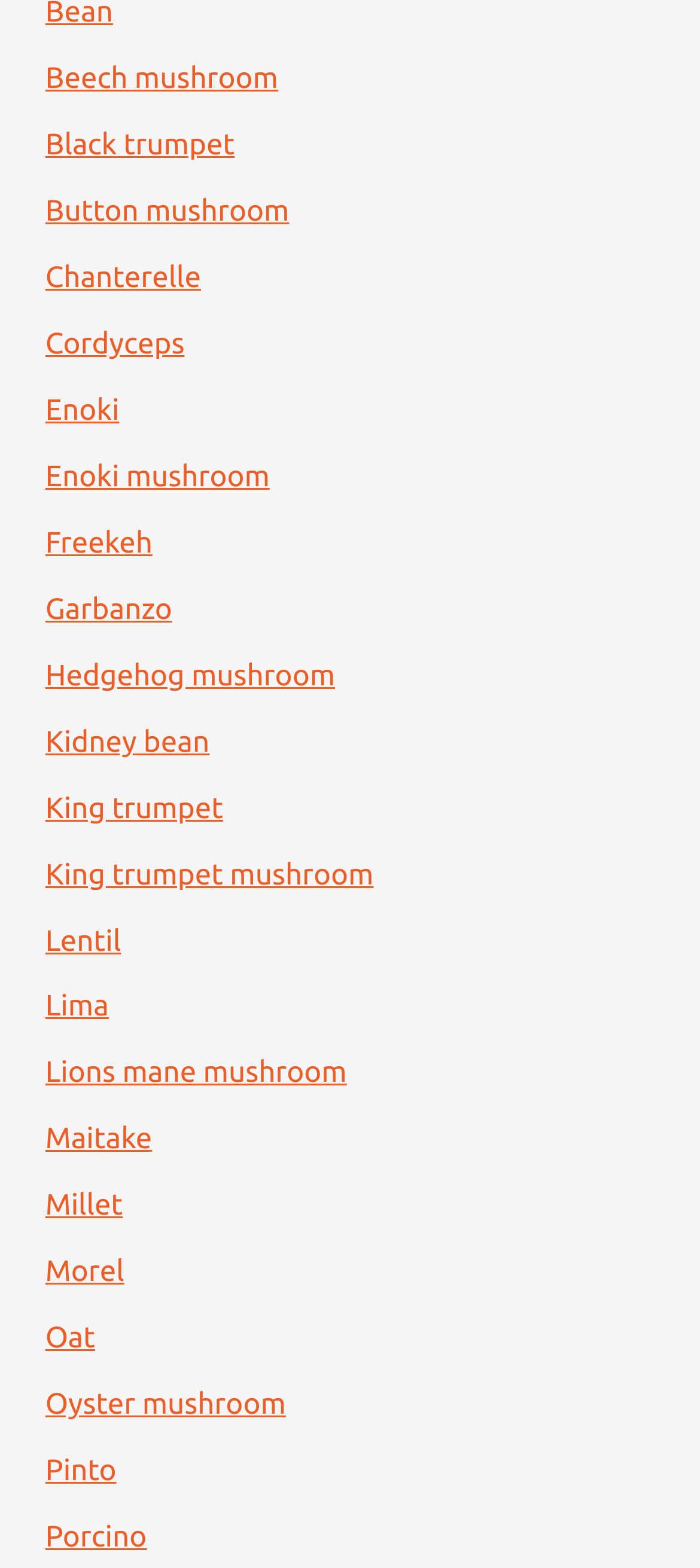Please specify the bounding box coordinates of the clickable region necessary for completing the following instruction: "read about Cordyceps". The coordinates must consist of four float numbers between 0 and 1, i.e., [left, top, right, bottom].

[0.065, 0.21, 0.264, 0.23]